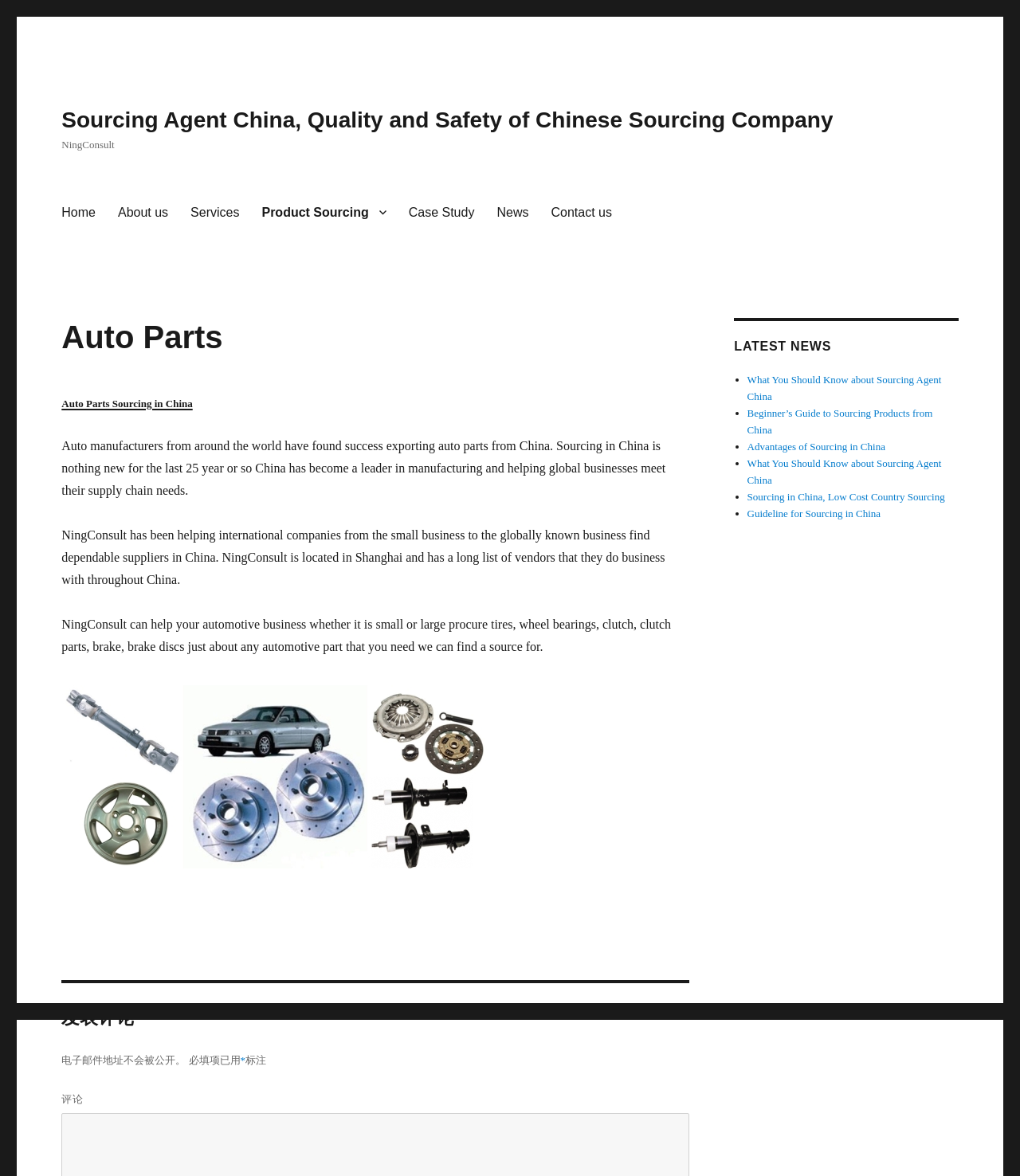Determine the bounding box coordinates for the region that must be clicked to execute the following instruction: "Leave a comment".

[0.06, 0.93, 0.082, 0.94]